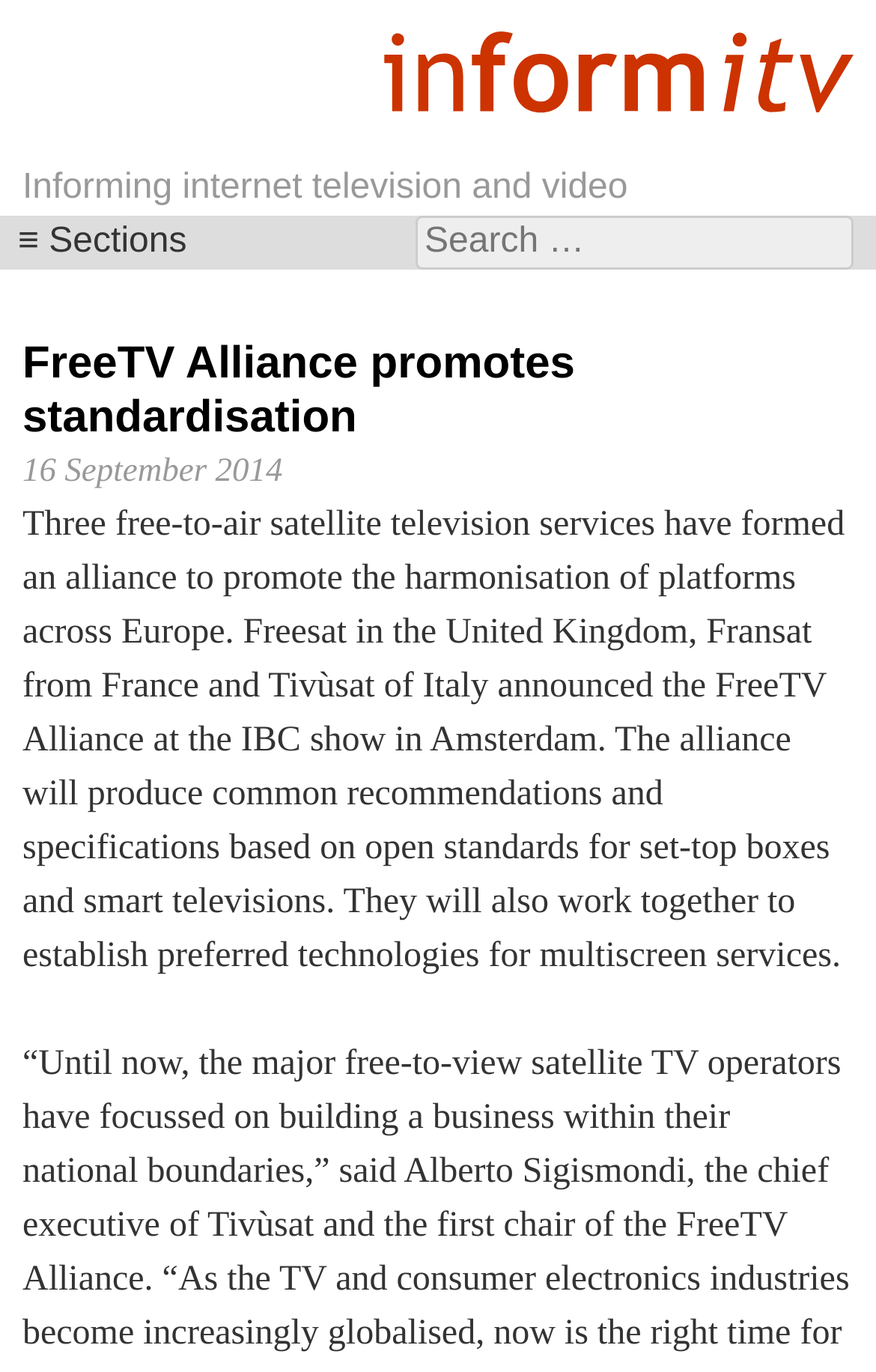Provide a thorough summary of the webpage.

The webpage is about the FreeTV Alliance, which promotes standardization in the television industry. At the top of the page, there is a logo image of "informitv" taking up most of the width. Below the logo, there is a heading that reads "Informing internet television and video". 

To the right of the heading, there is a search bar with a label "Search for:" and a text input field. The search bar is positioned near the top of the page, spanning about half of the page's width.

Below the search bar, there is a section heading "≡ Sections" that spans about a quarter of the page's width. This section contains a subheading "FreeTV Alliance promotes standardisation" and a timestamp "16 September 2014". 

The main content of the page is a paragraph of text that describes the formation of the FreeTV Alliance by three free-to-air satellite television services from the UK, France, and Italy. The text explains the alliance's goals, including producing common recommendations and specifications for set-top boxes and smart televisions, and establishing preferred technologies for multiscreen services. This paragraph takes up most of the page's content area.